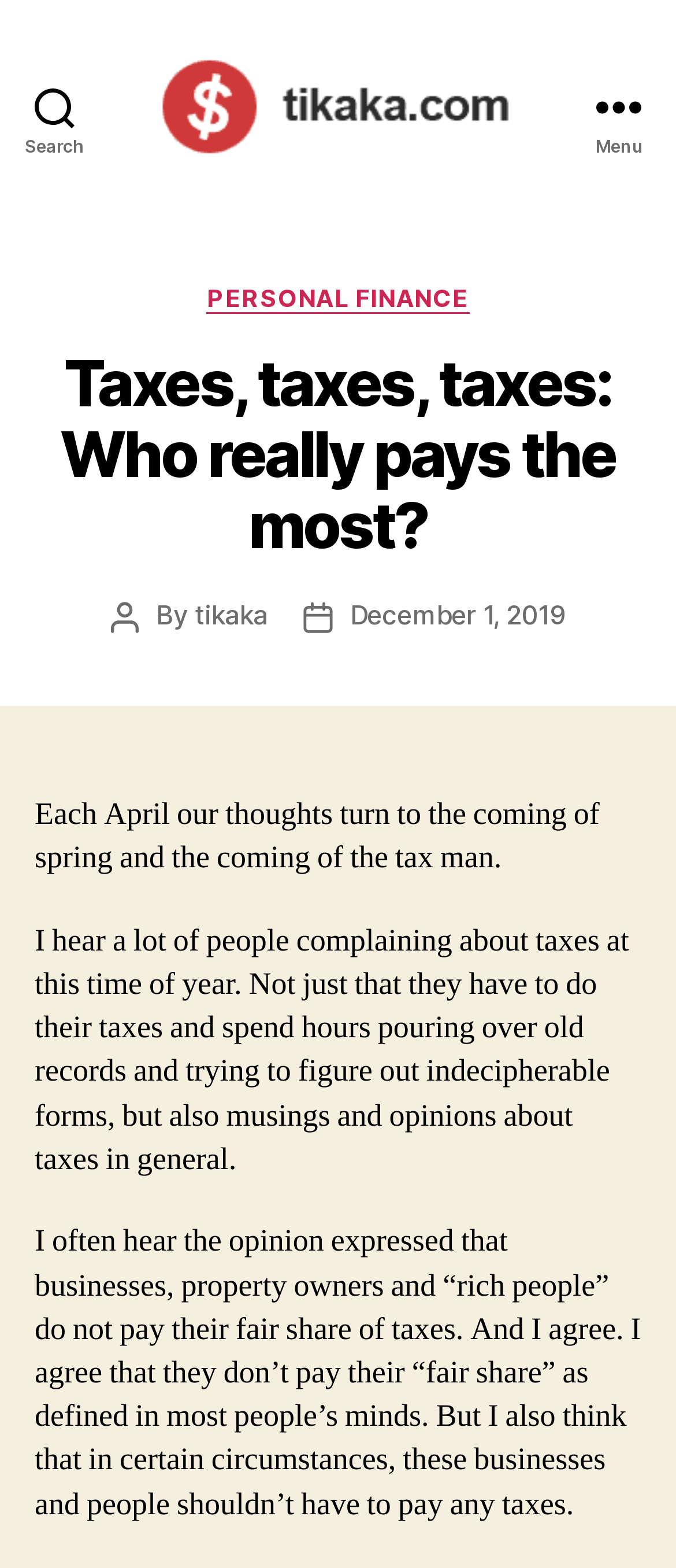Give a succinct answer to this question in a single word or phrase: 
What is the logo of the website?

Tikaka logo